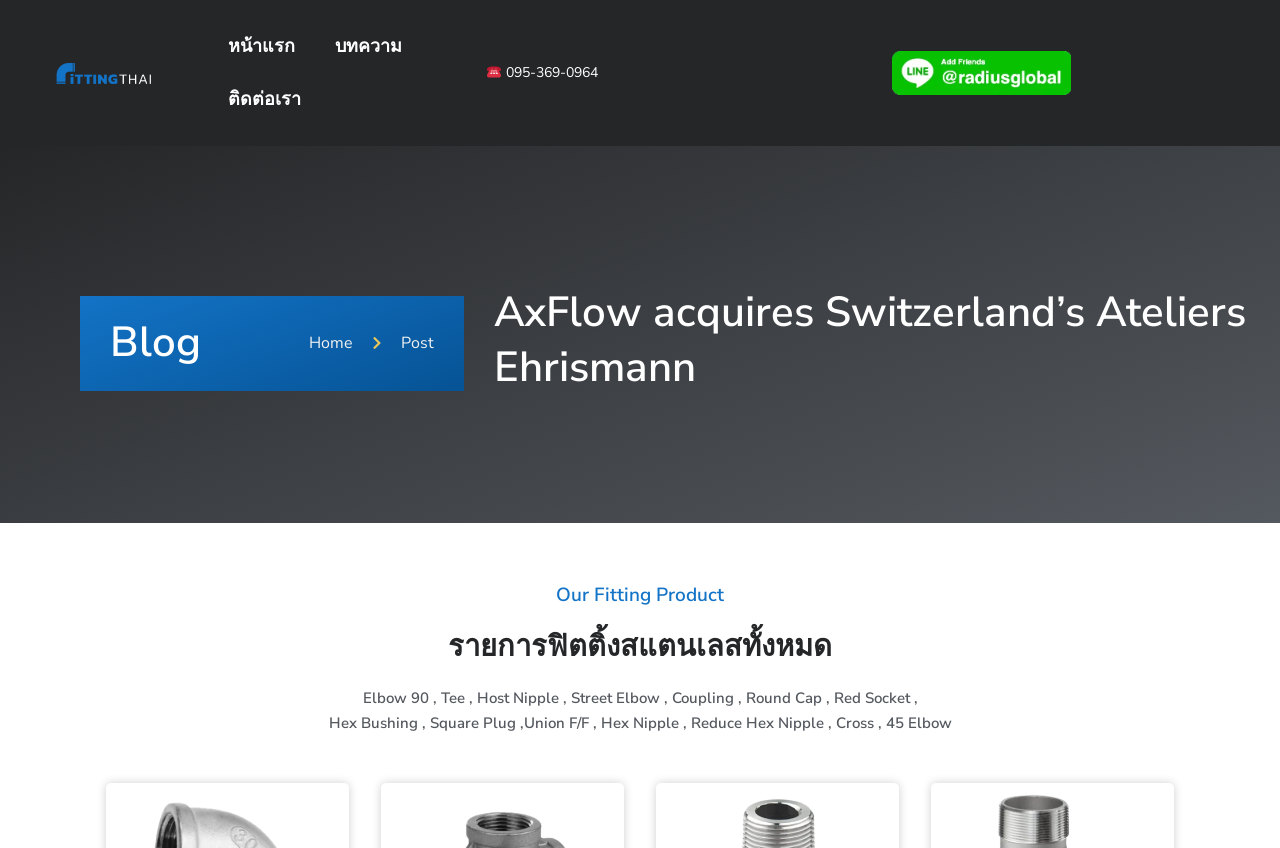Highlight the bounding box of the UI element that corresponds to this description: "ติดต่อเรา".

[0.162, 0.086, 0.251, 0.149]